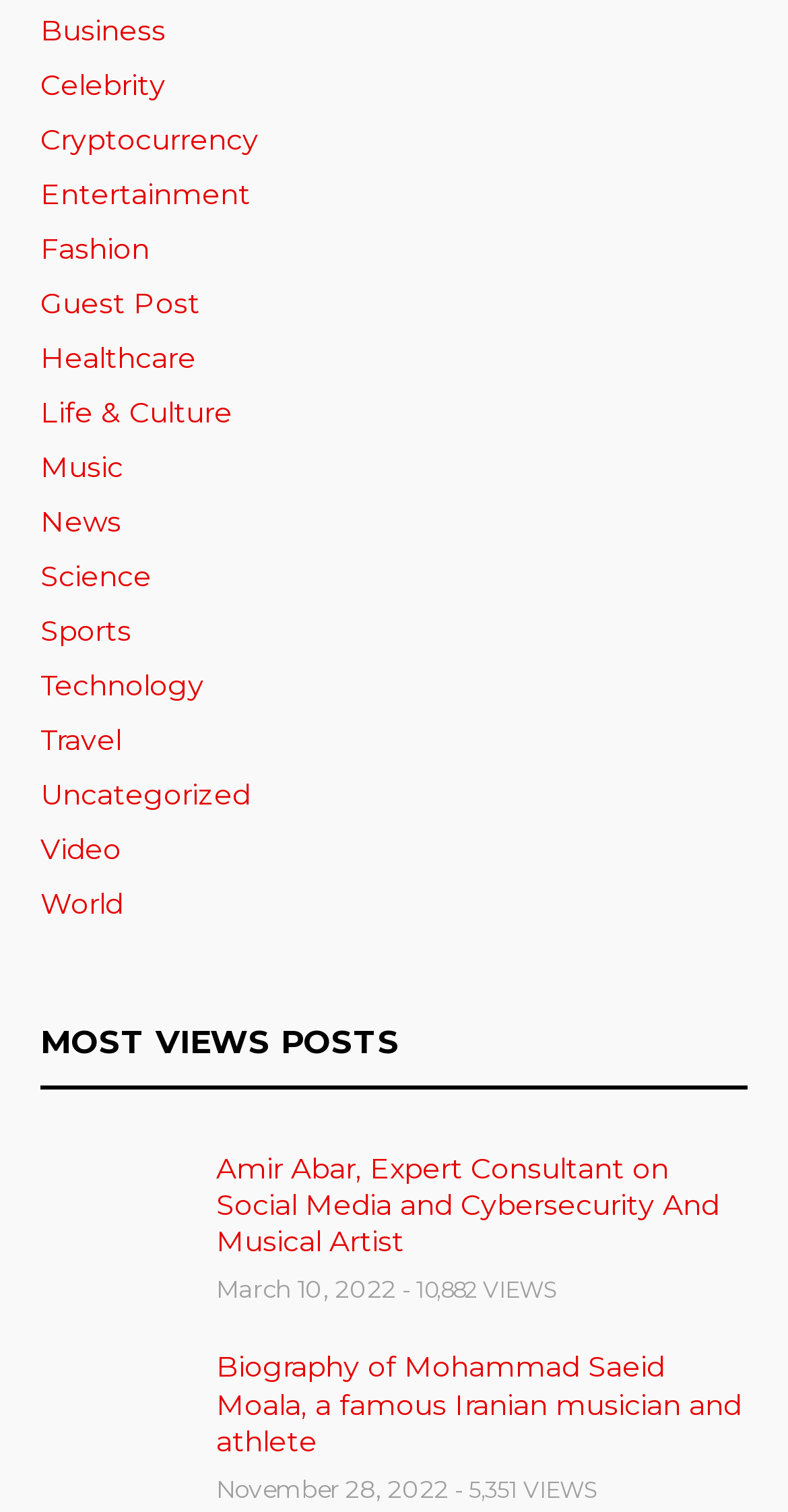Identify the bounding box coordinates for the element you need to click to achieve the following task: "Read the article 'Biography of Mohammad Saeid Moala, a famous Iranian musician and athlete'". Provide the bounding box coordinates as four float numbers between 0 and 1, in the form [left, top, right, bottom].

[0.051, 0.892, 0.244, 0.992]